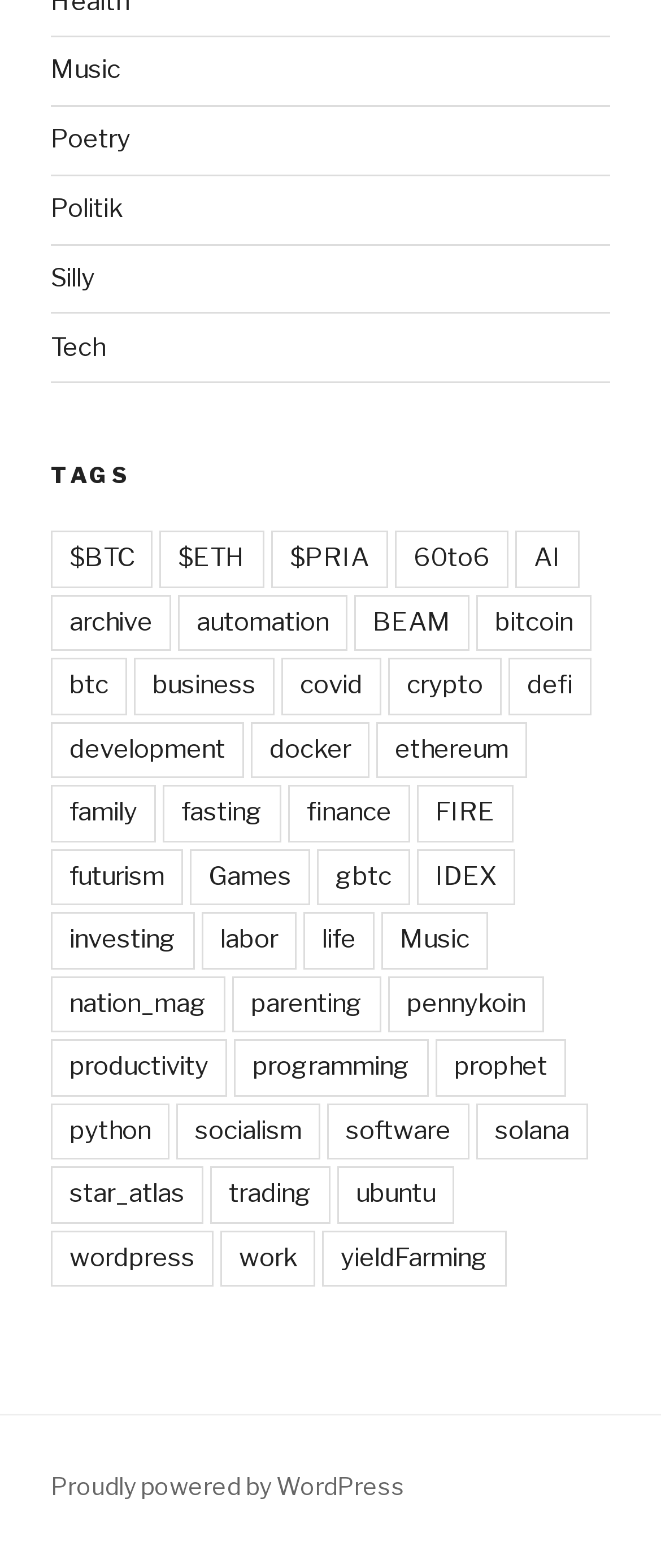What is the first category listed under TAGS?
Please give a detailed and thorough answer to the question, covering all relevant points.

I looked at the links under the 'TAGS' heading and found that the first category listed is '$BTC'.